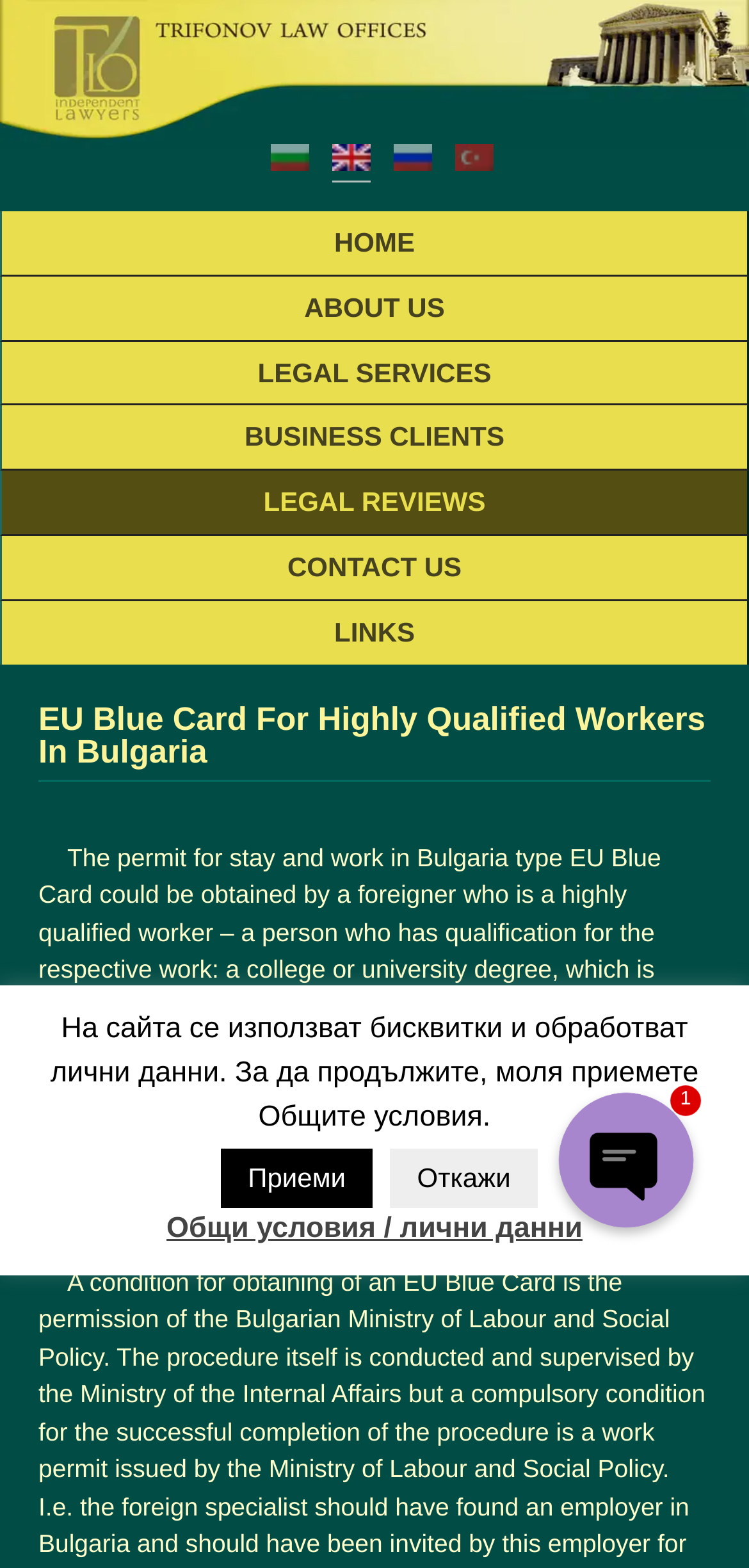Can you determine the bounding box coordinates of the area that needs to be clicked to fulfill the following instruction: "Open chat"?

[0.746, 0.697, 0.926, 0.783]